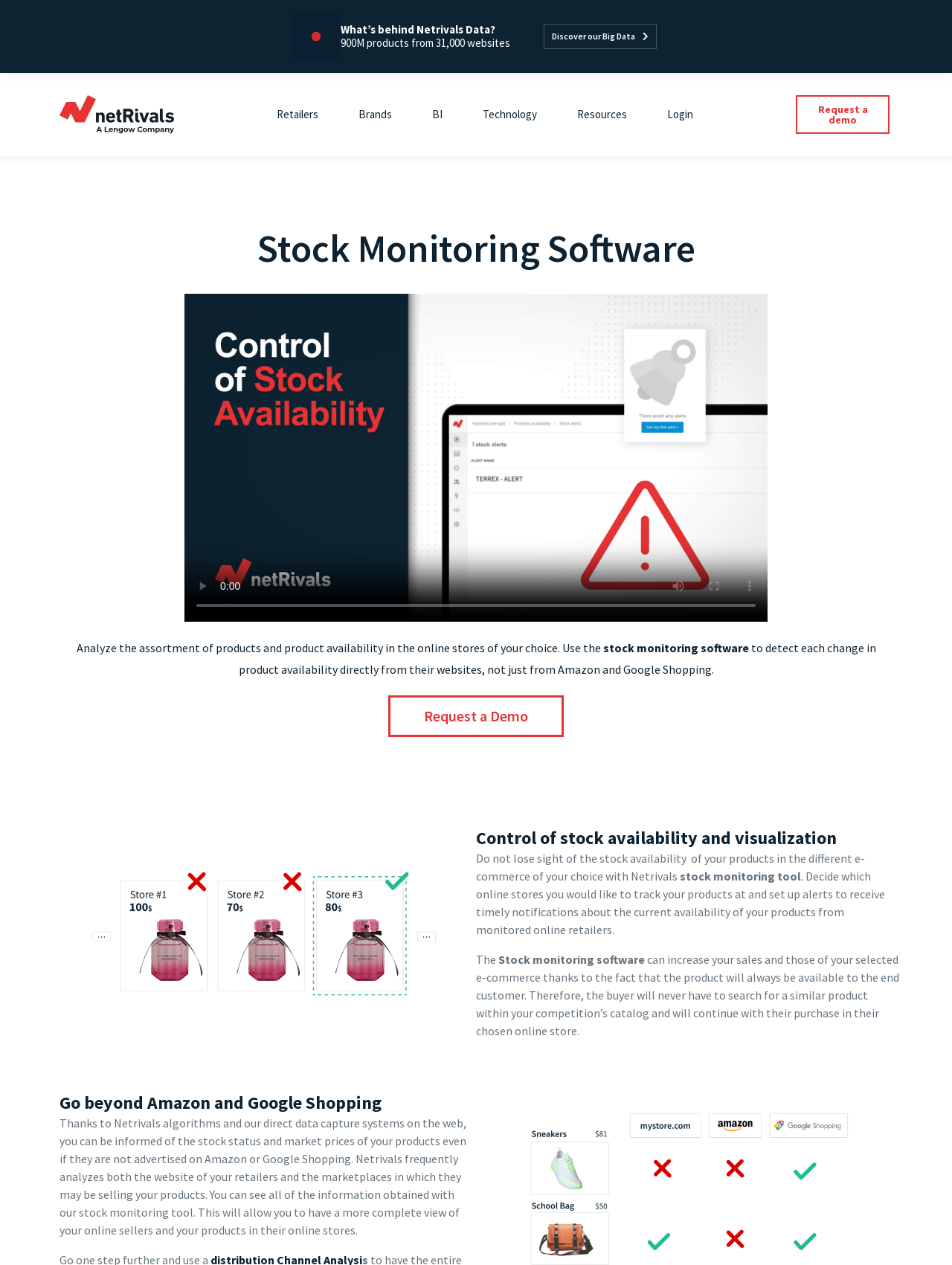Specify the bounding box coordinates of the region I need to click to perform the following instruction: "Click on 'What’s behind Netrivals Data?'". The coordinates must be four float numbers in the range of 0 to 1, i.e., [left, top, right, bottom].

[0.357, 0.018, 0.52, 0.029]